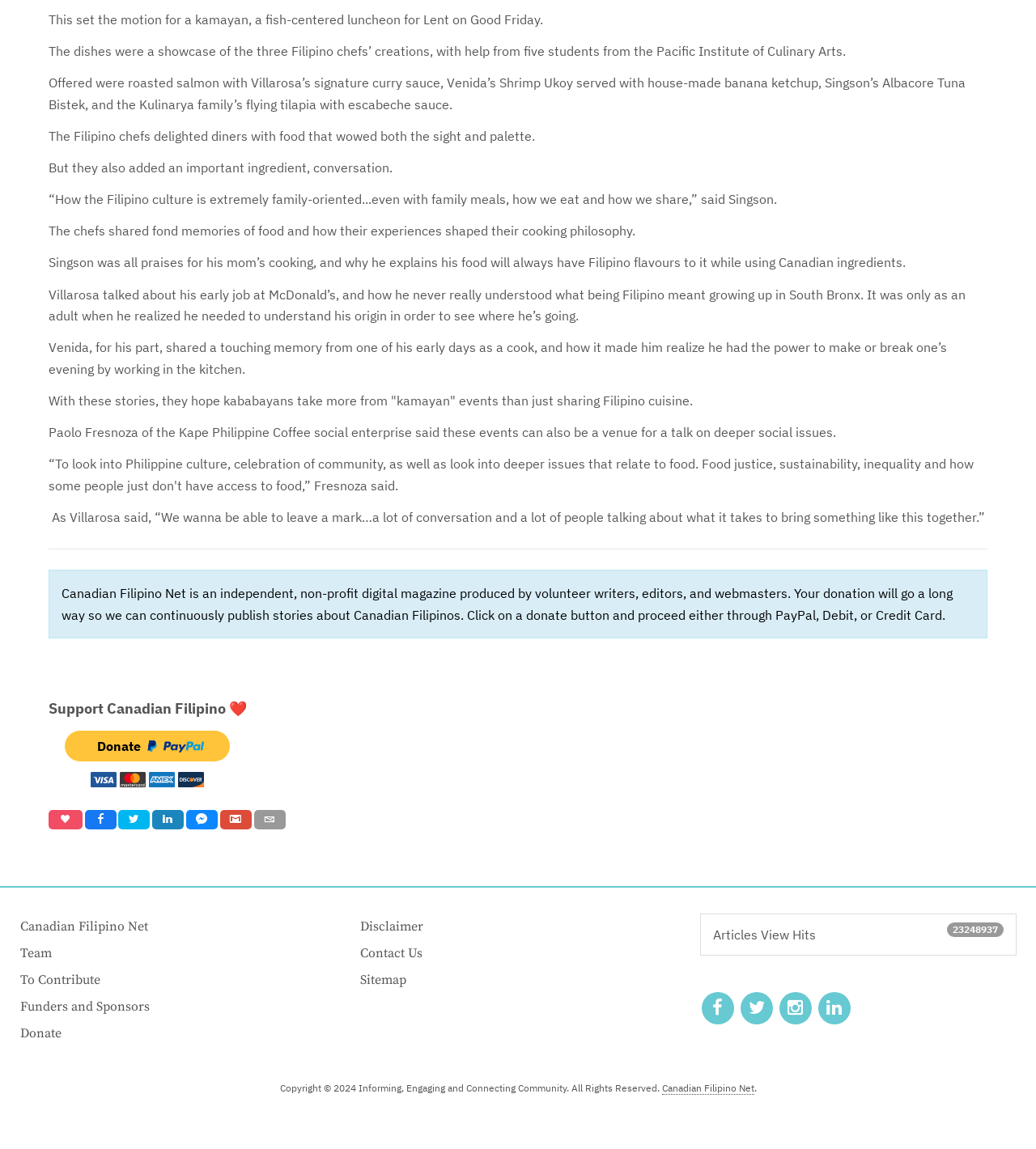Locate the bounding box coordinates of the segment that needs to be clicked to meet this instruction: "Read the Disclaimer".

[0.347, 0.796, 0.408, 0.817]